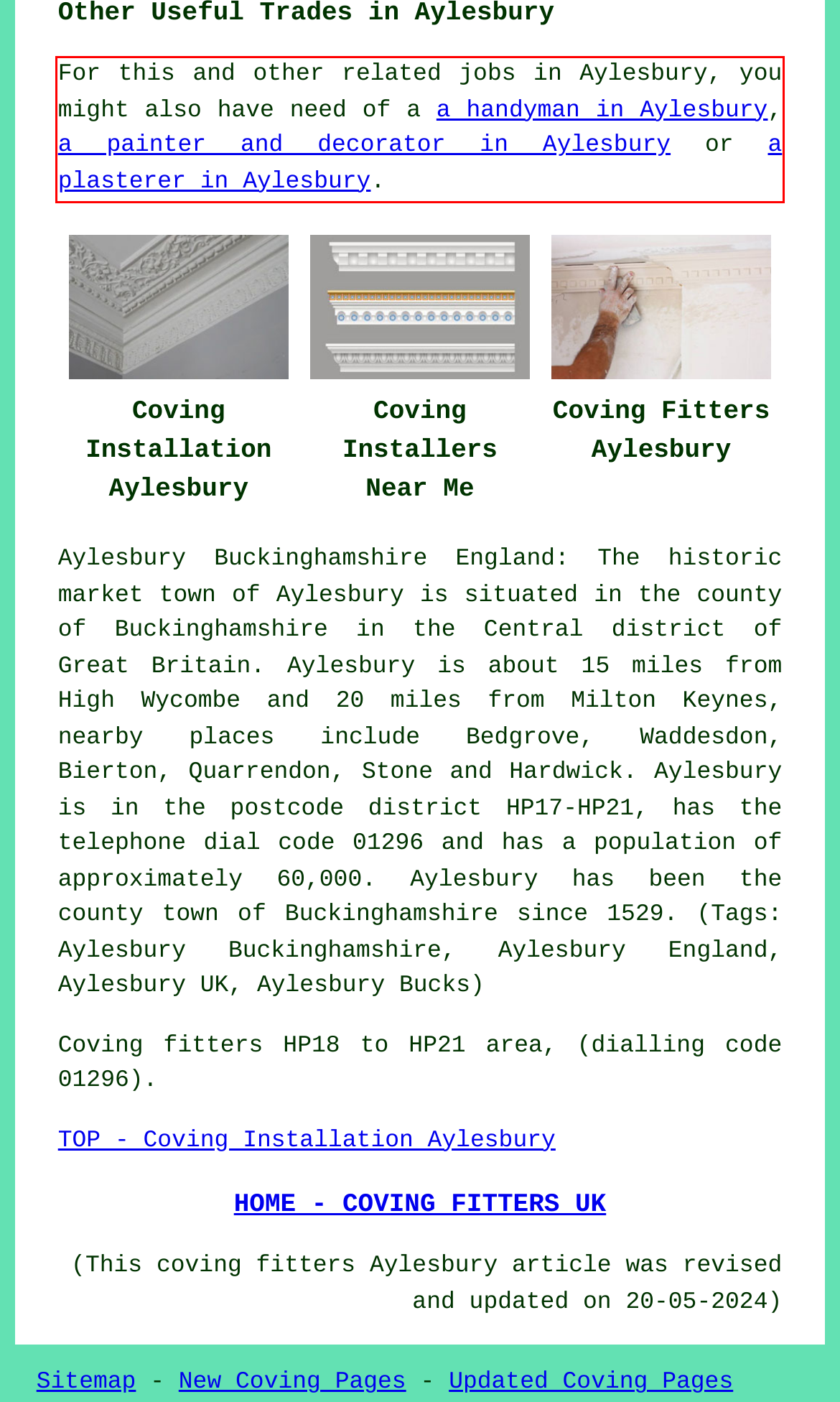Please identify and extract the text content from the UI element encased in a red bounding box on the provided webpage screenshot.

For this and other related jobs in Aylesbury, you might also have need of a a handyman in Aylesbury, a painter and decorator in Aylesbury or a plasterer in Aylesbury.